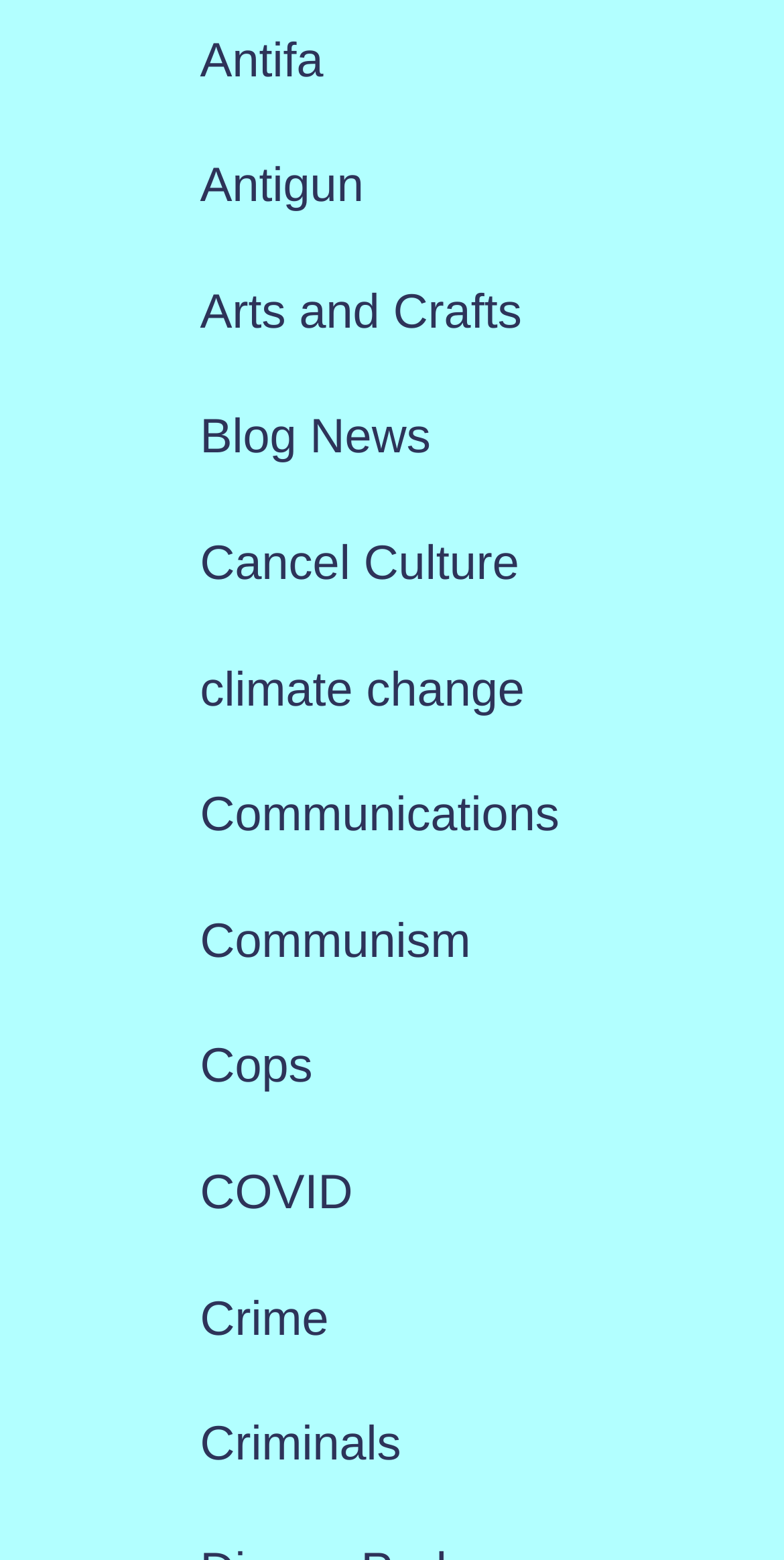Please locate the bounding box coordinates of the element's region that needs to be clicked to follow the instruction: "explore Communications topic". The bounding box coordinates should be provided as four float numbers between 0 and 1, i.e., [left, top, right, bottom].

[0.255, 0.505, 0.713, 0.54]